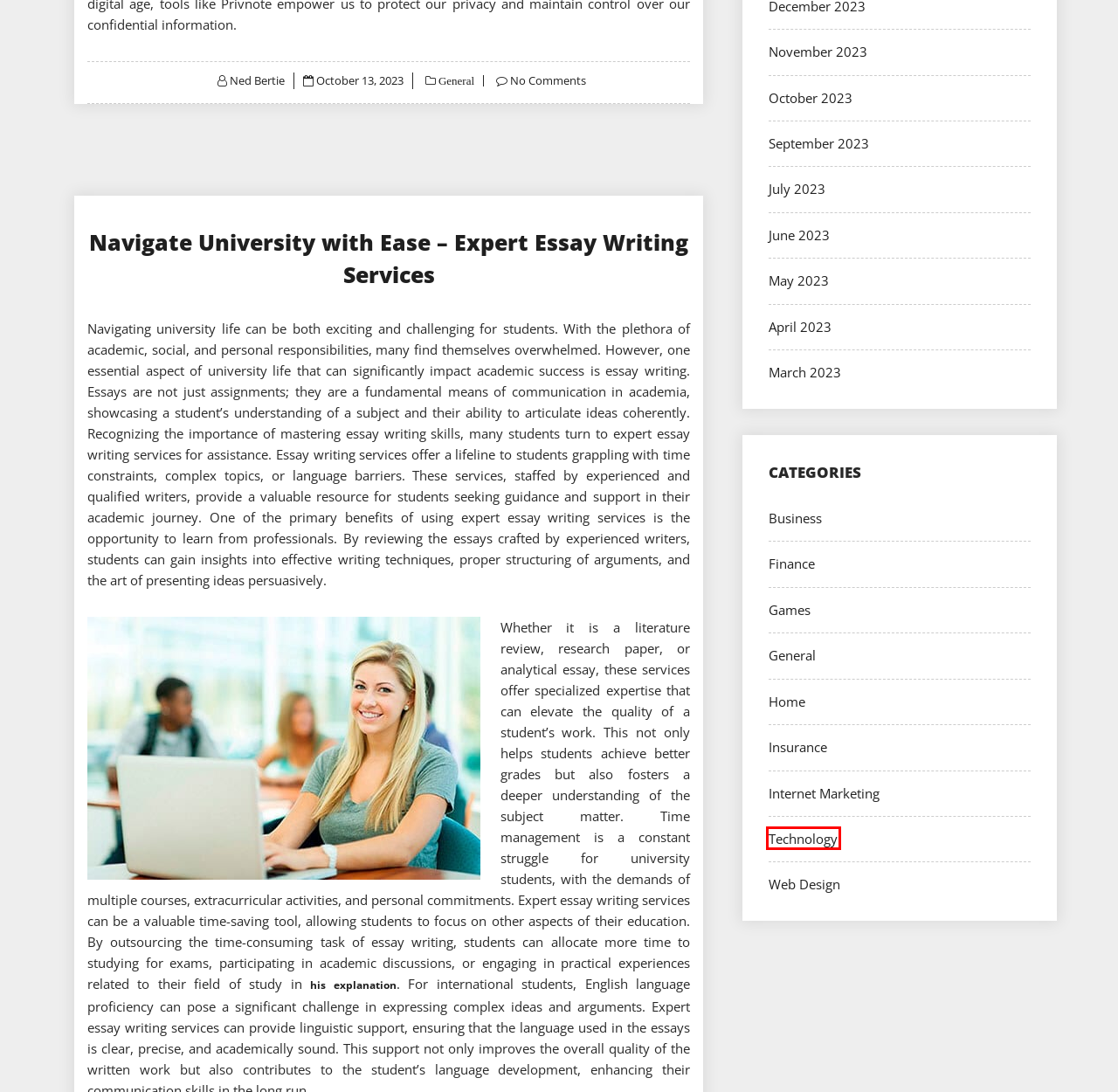Observe the screenshot of a webpage with a red bounding box around an element. Identify the webpage description that best fits the new page after the element inside the bounding box is clicked. The candidates are:
A. October 13, 2023 – Techno Tizie
B. March 2023 – Techno Tizie
C. September 2023 – Techno Tizie
D. Navigate University with Ease – Expert Essay Writing Services – Techno Tizie
E. Technology – Techno Tizie
F. November 2023 – Techno Tizie
G. Insurance – Techno Tizie
H. April 2023 – Techno Tizie

E